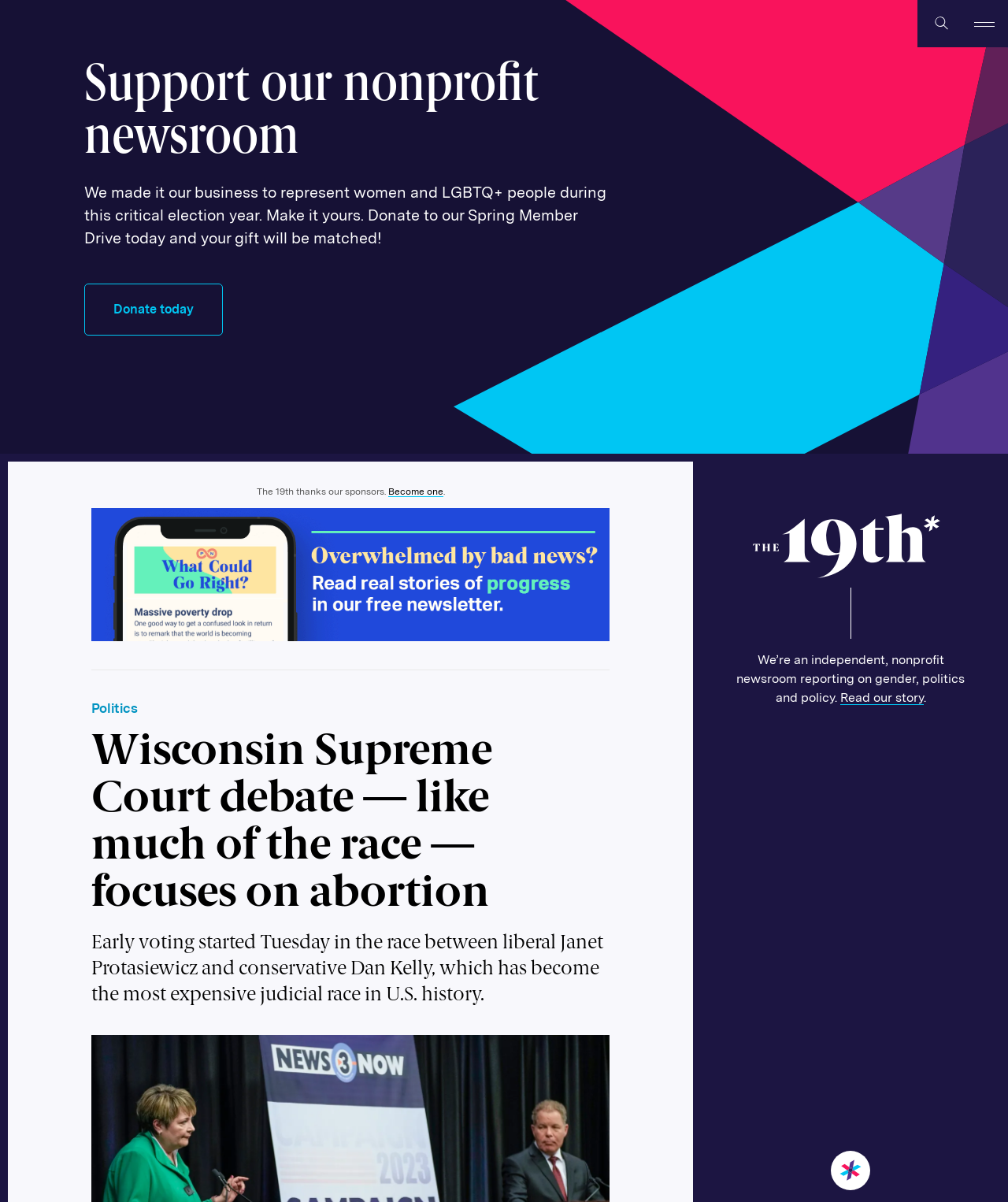Who are the candidates in the Wisconsin Supreme Court race?
Answer the question with a detailed explanation, including all necessary information.

The candidates in the Wisconsin Supreme Court race are liberal Janet Protasiewicz and conservative Dan Kelly, as mentioned in the text 'Early voting started Tuesday in the race between liberal Janet Protasiewicz and conservative Dan Kelly, which has become the most expensive judicial race in U.S. history'.